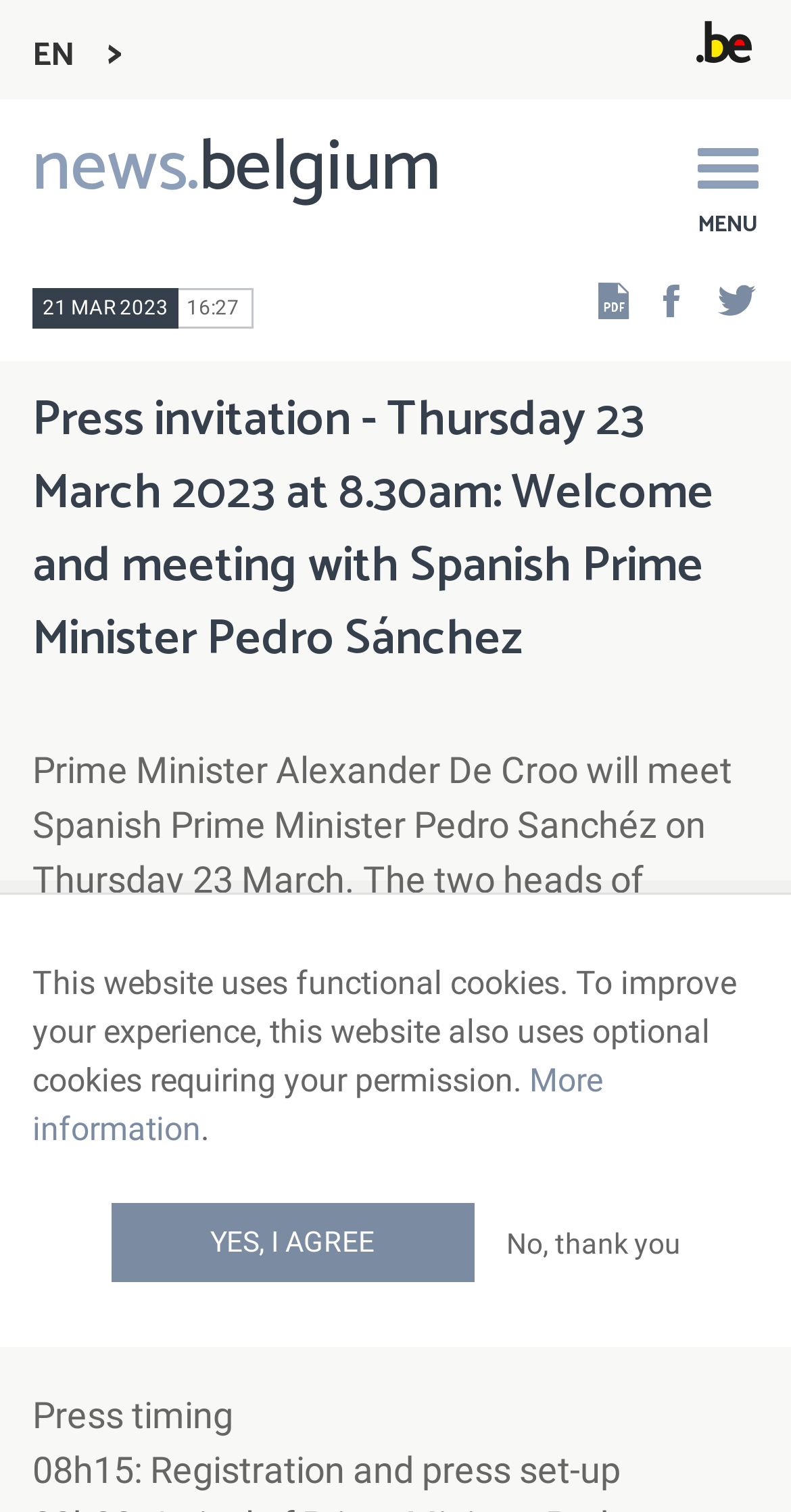Locate the headline of the webpage and generate its content.

Press invitation - Thursday 23 March 2023 at 8.30am: Welcome and meeting with Spanish Prime Minister Pedro Sánchez